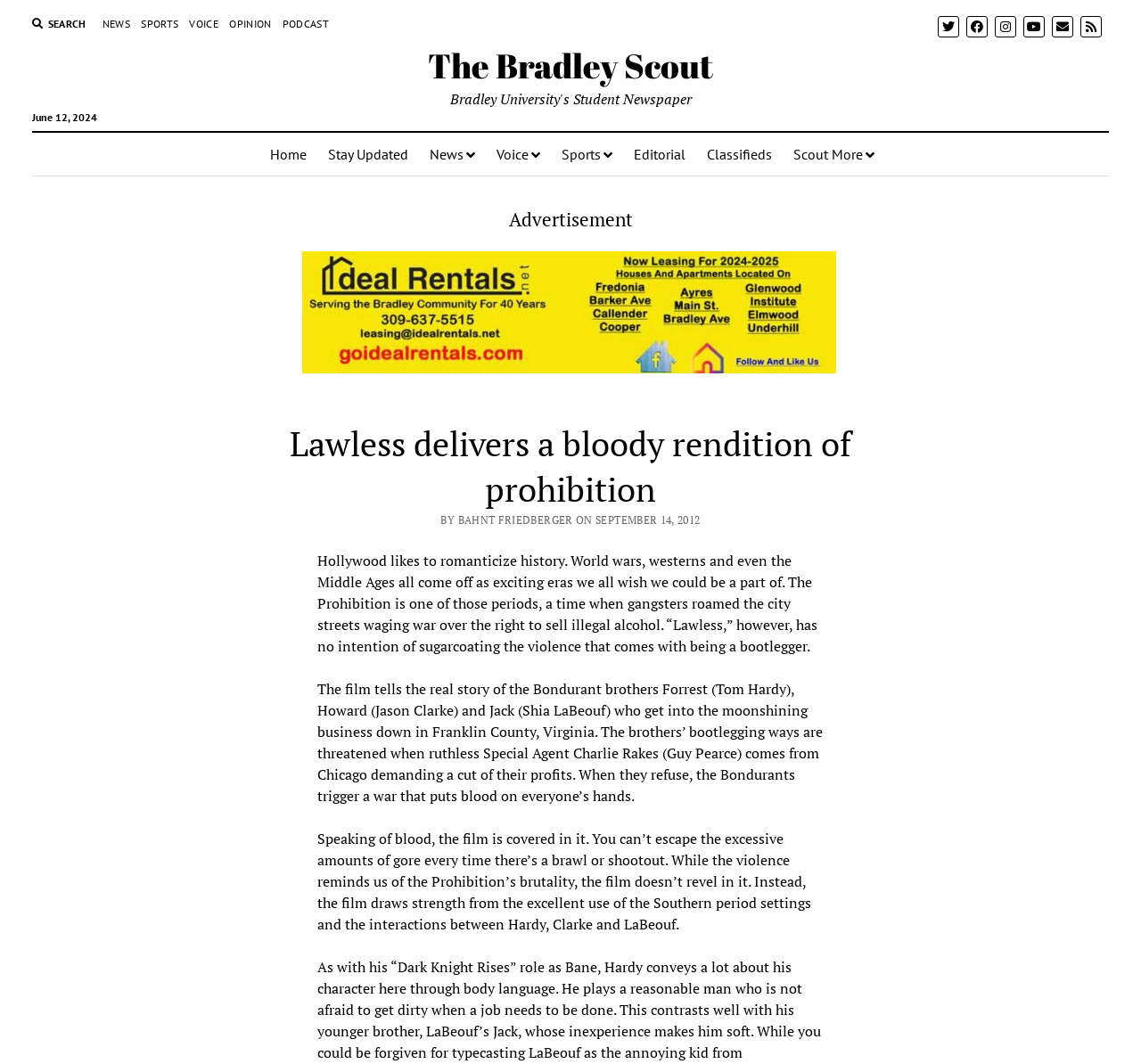What is the topic of the article?
Please describe in detail the information shown in the image to answer the question.

I inferred the answer by analyzing the heading element with the text 'Lawless delivers a bloody rendition of prohibition' at coordinates [0.216, 0.396, 0.784, 0.481]. This, combined with the surrounding text, suggests that the article is a review of the movie 'Lawless'.